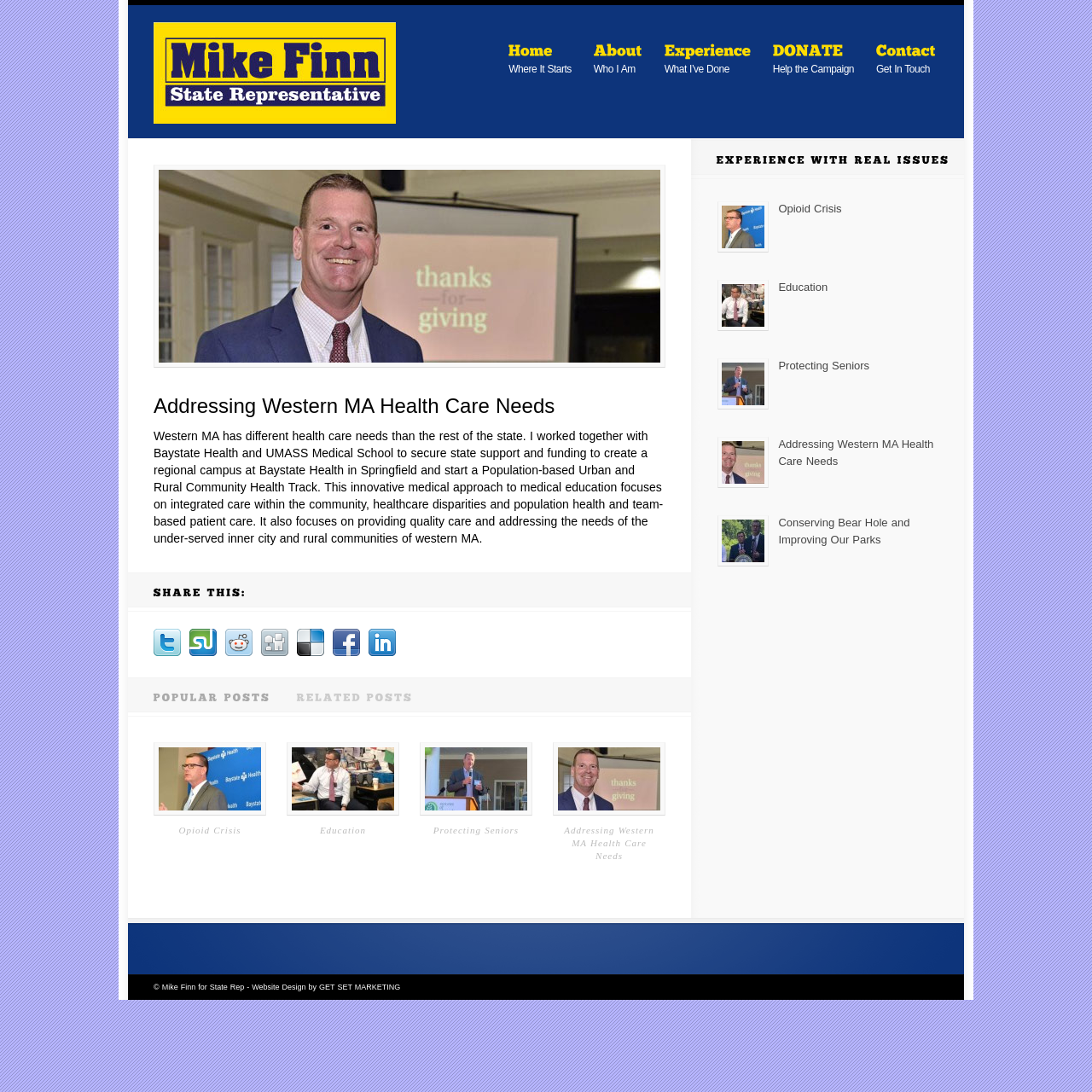Determine the bounding box for the HTML element described here: "Related Posts". The coordinates should be given as [left, top, right, bottom] with each number being a float between 0 and 1.

[0.248, 0.62, 0.379, 0.656]